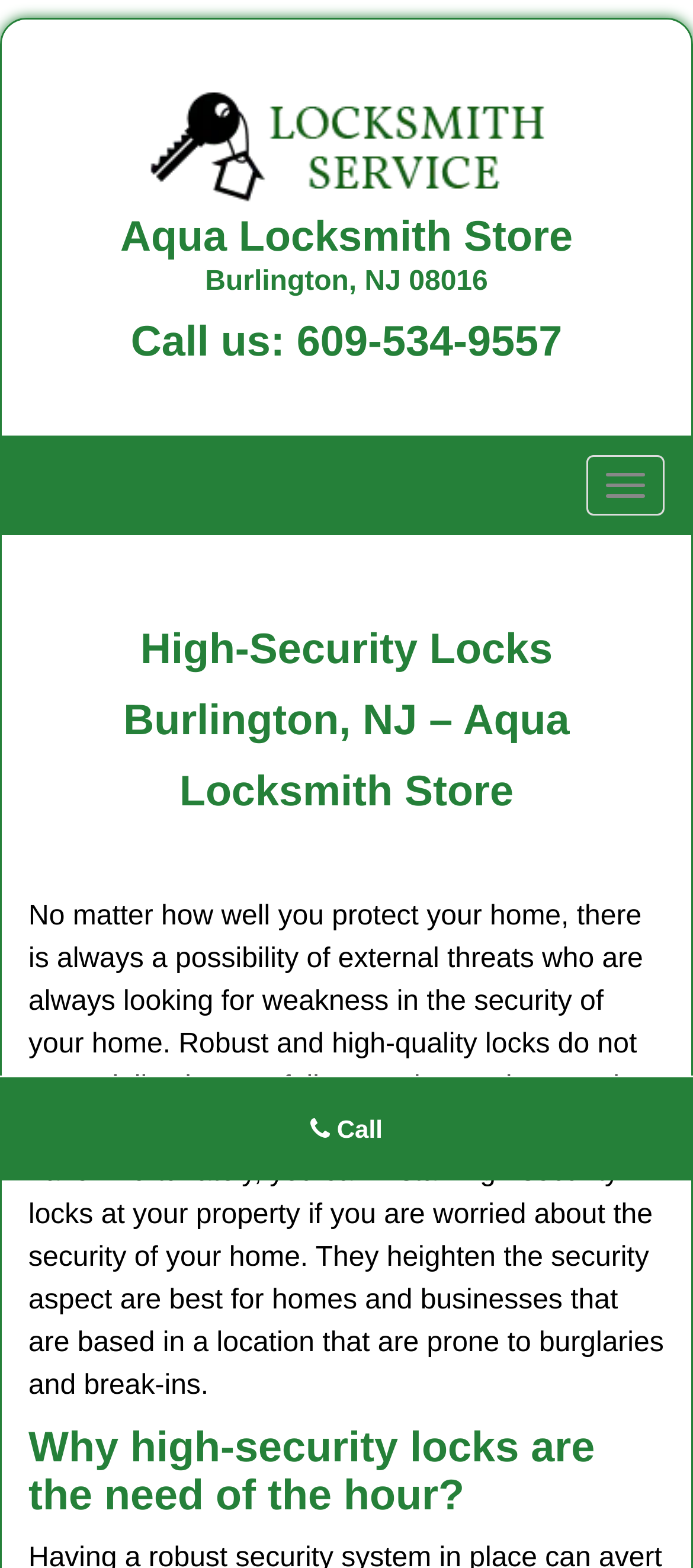What is the phone number to call?
Respond with a short answer, either a single word or a phrase, based on the image.

609-534-9557